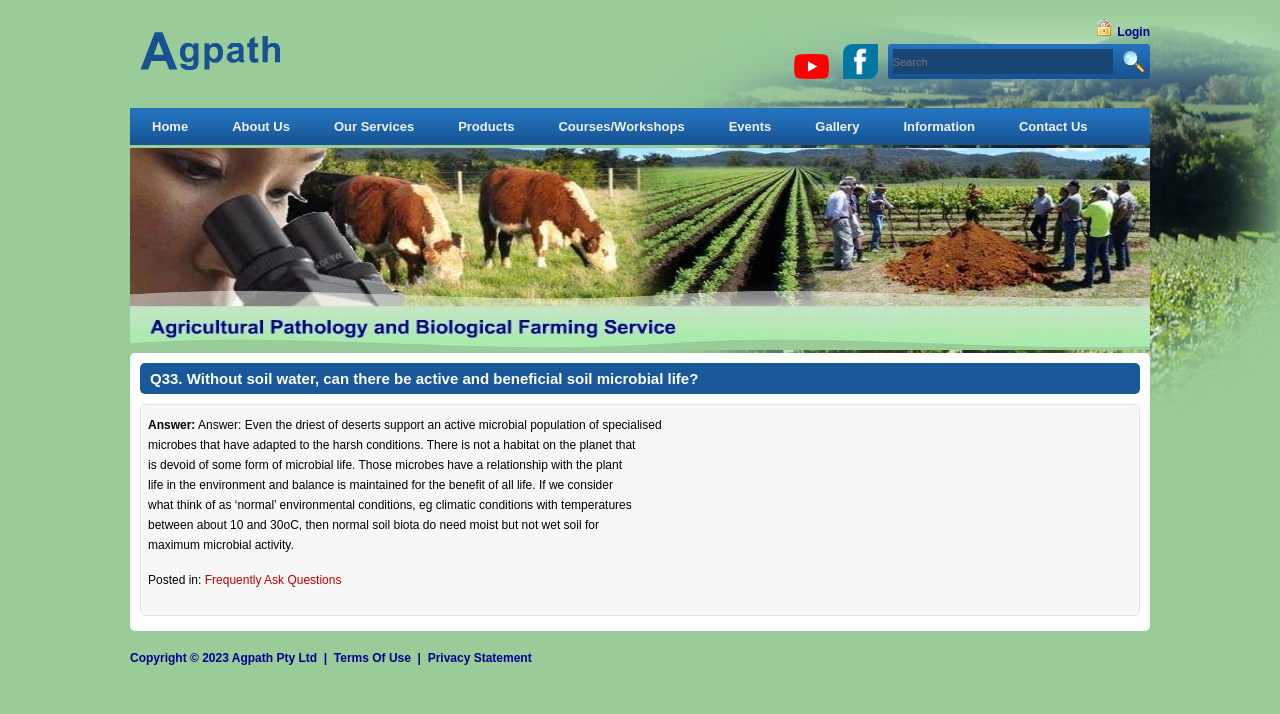What is the ideal temperature range for normal soil biota?
Please respond to the question with a detailed and well-explained answer.

The article states that 'normal soil biota do need moist but not wet soil for maximum microbial activity' and that this occurs under 'climatic conditions with temperatures between about 10 and 30°C'. This indicates that the ideal temperature range for normal soil biota is between 10 and 30°C.